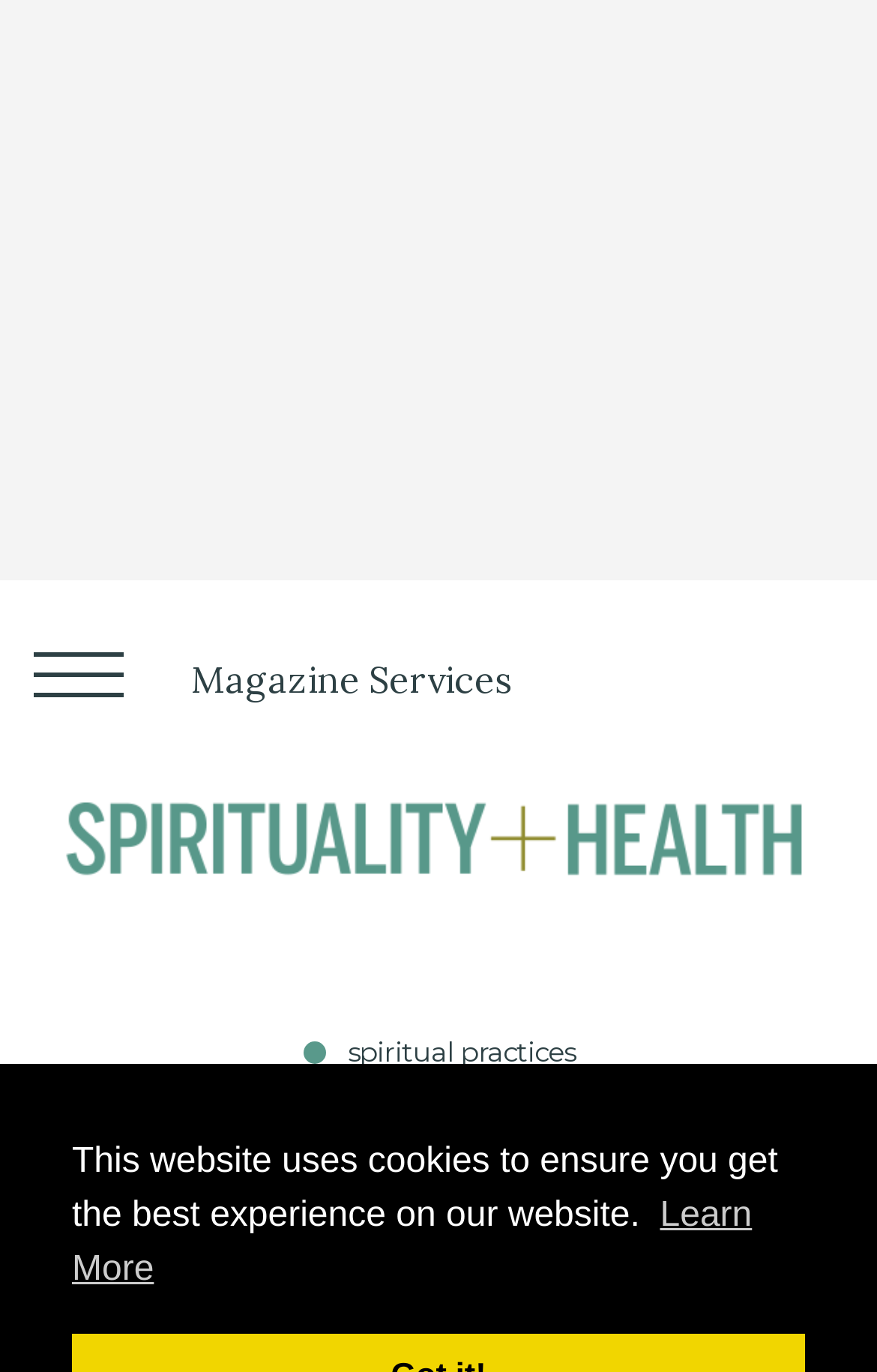Describe the entire webpage, focusing on both content and design.

The webpage is about Brian McLaren, a prolific author, speaker, activist, and public theologian. At the top of the page, there is a notification bar that spans almost the entire width, informing visitors that the website uses cookies to ensure the best experience. Below this notification, there is a "Learn More" button on the left side.

The main content area has a prominent heading that reads "Calling for a New Kind of Christianity". Above this heading, there are three links: "Magazine Services" on the left, "Spirituality & Health (en-US)" in the center, and "spiritual practices" on the right. The "Spirituality & Health (en-US)" link is accompanied by an image. 

The overall structure of the page is simple, with a clear hierarchy of elements. The notification bar and the main content area are separated, and the links and image are arranged in a balanced manner.